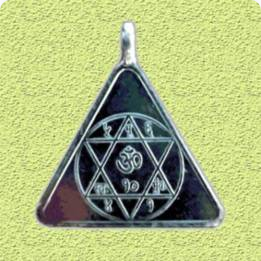What is the purpose of the Gayatri Yantra pendant?
Answer the question in a detailed and comprehensive manner.

The Gayatri Yantra pendant is crafted to serve as both a spiritual talisman, providing protective and enlightening qualities, and a decorative piece, reflecting the rich cultural heritage of Aurangabad.